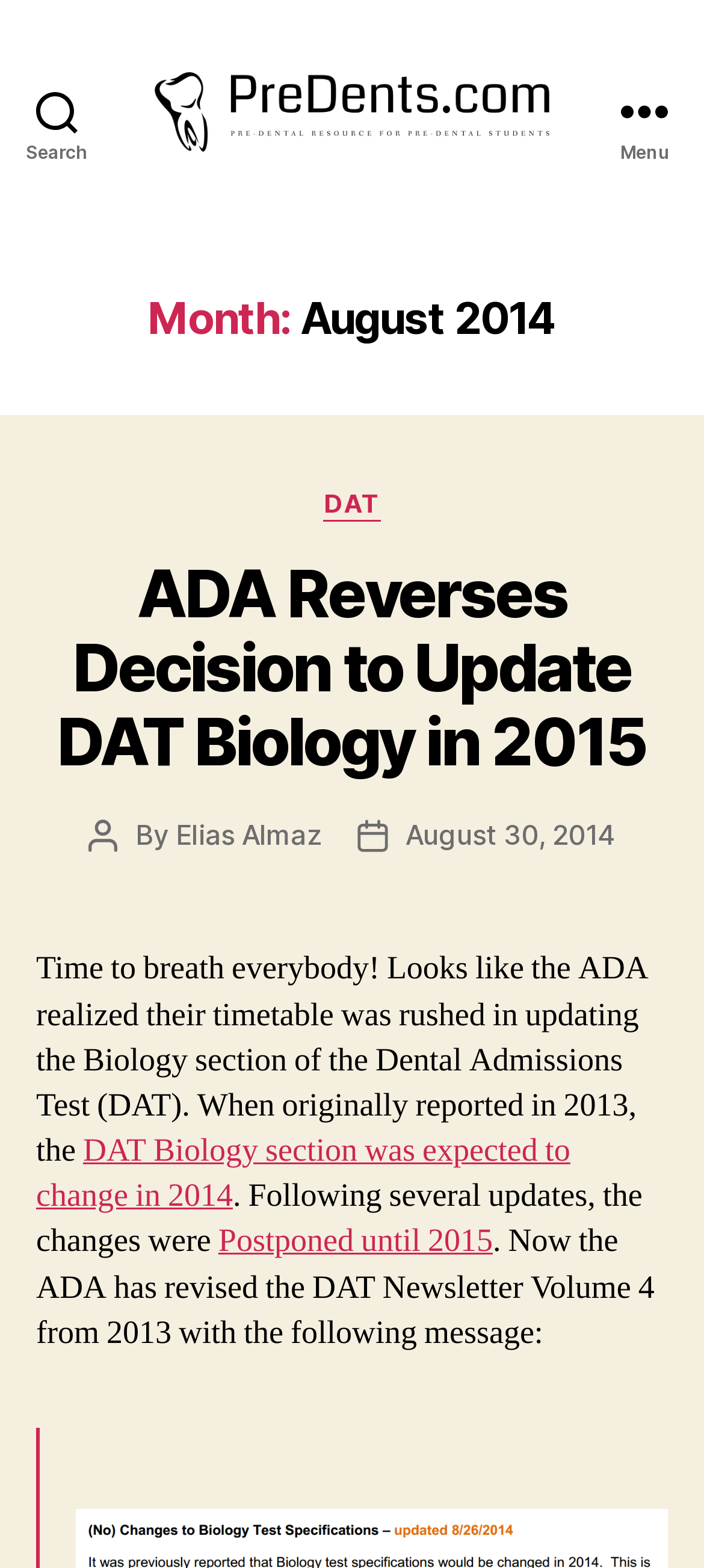Please identify the bounding box coordinates of the area I need to click to accomplish the following instruction: "Read the post about ADA Reverses Decision to Update DAT Biology in 2015".

[0.081, 0.353, 0.919, 0.498]